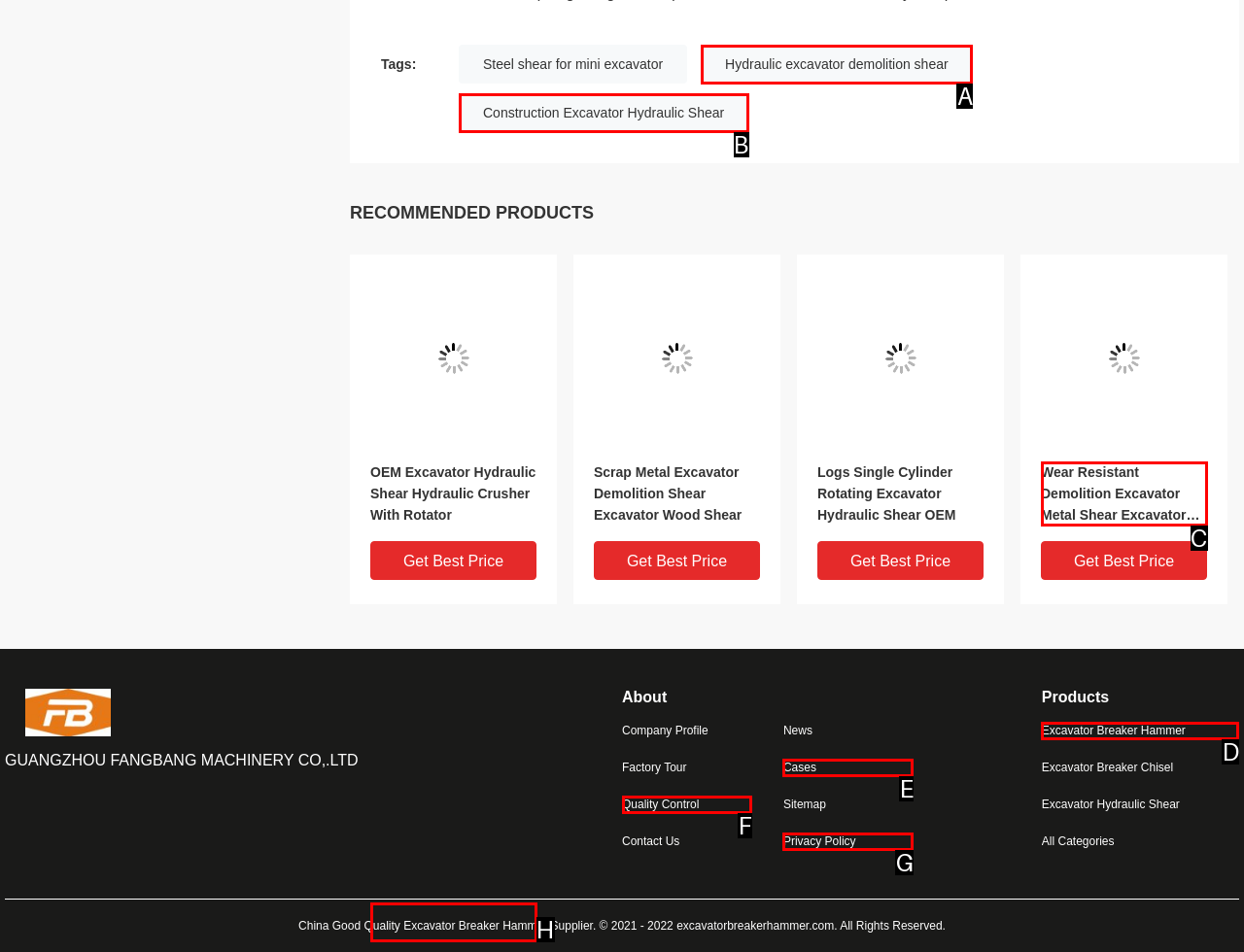Please determine which option aligns with the description: Get Best Price. Respond with the option’s letter directly from the available choices.

H